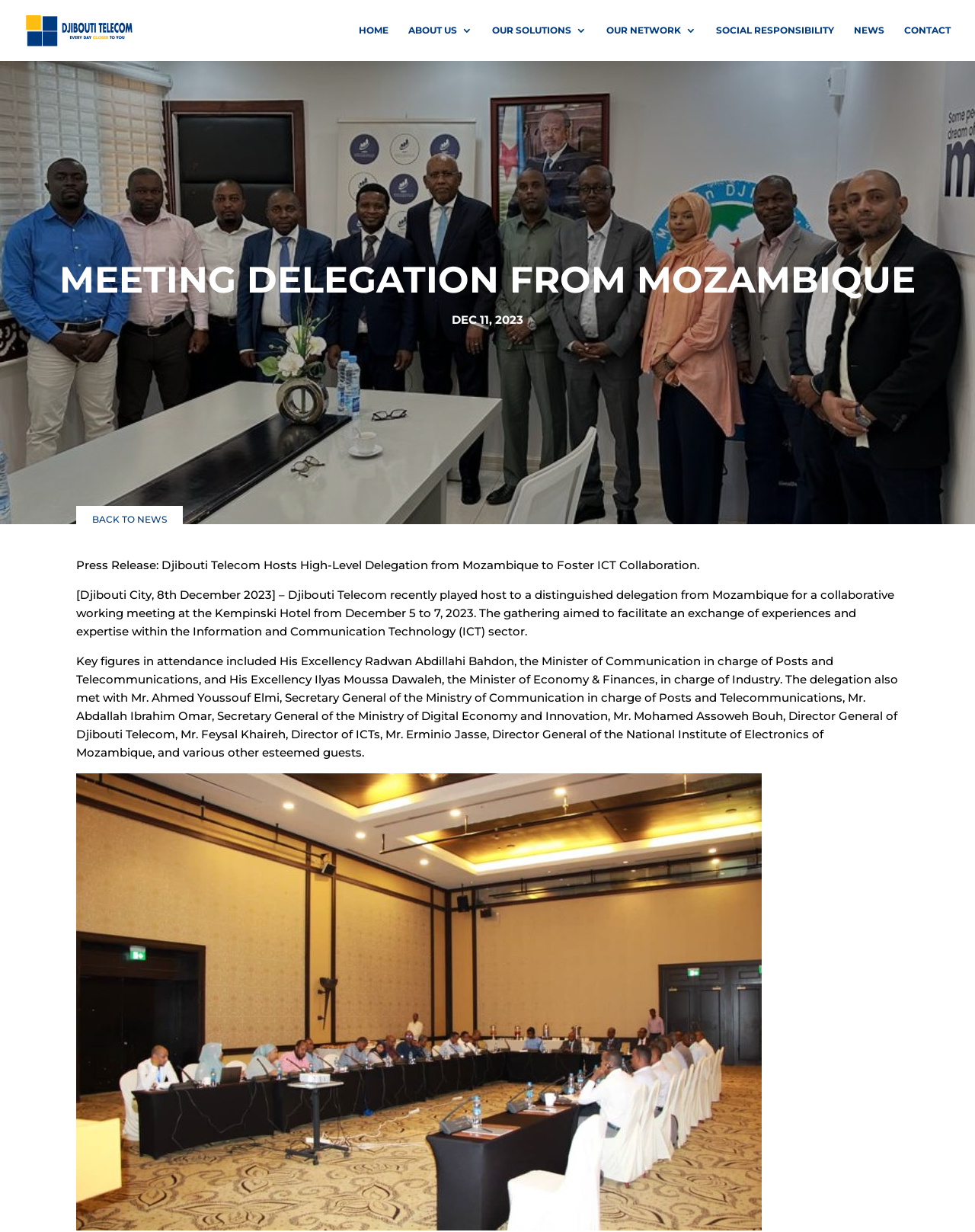Respond concisely with one word or phrase to the following query:
How many links are there in the top navigation menu?

7